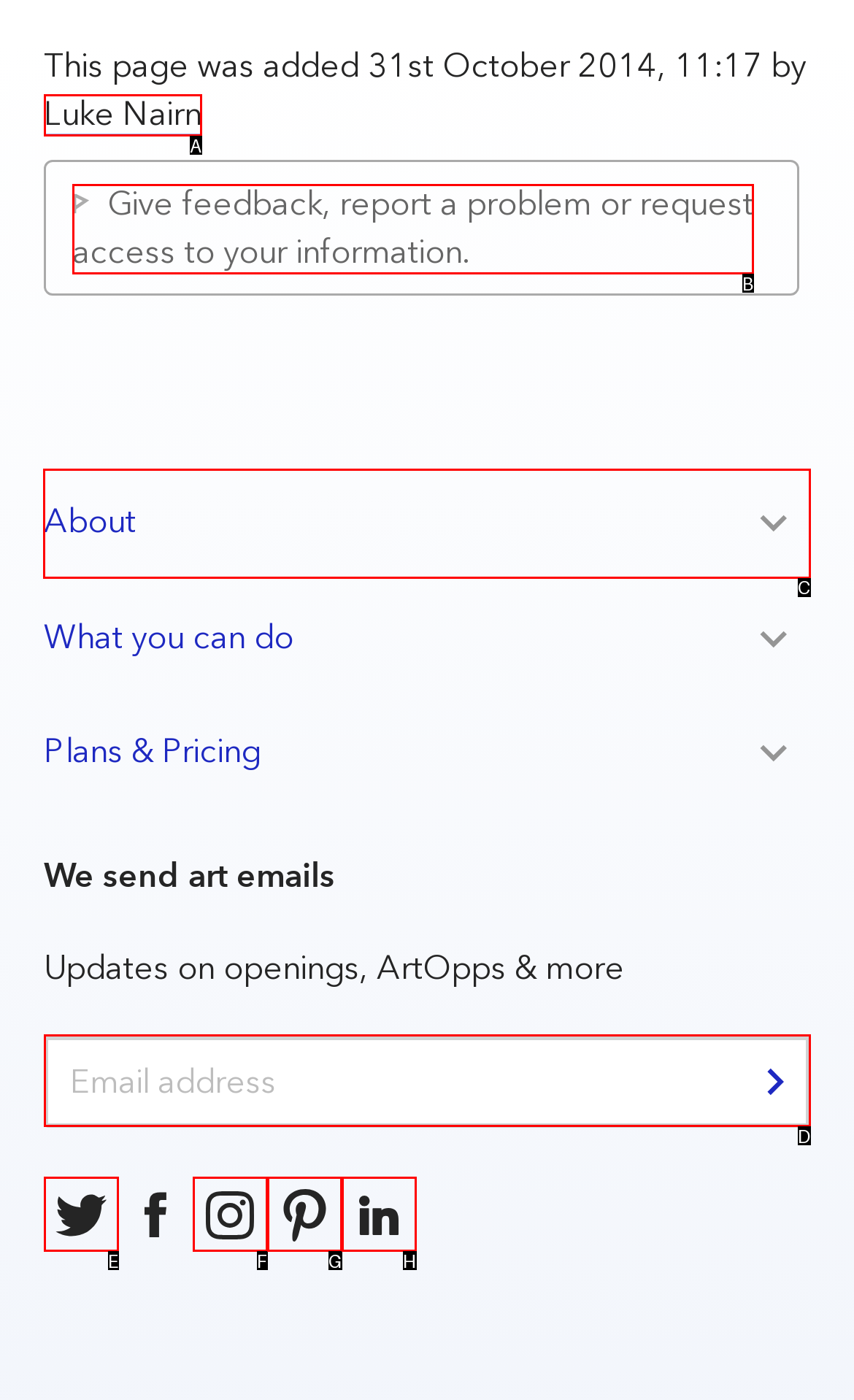Select the correct UI element to click for this task: Toggle 'About' section.
Answer using the letter from the provided options.

C